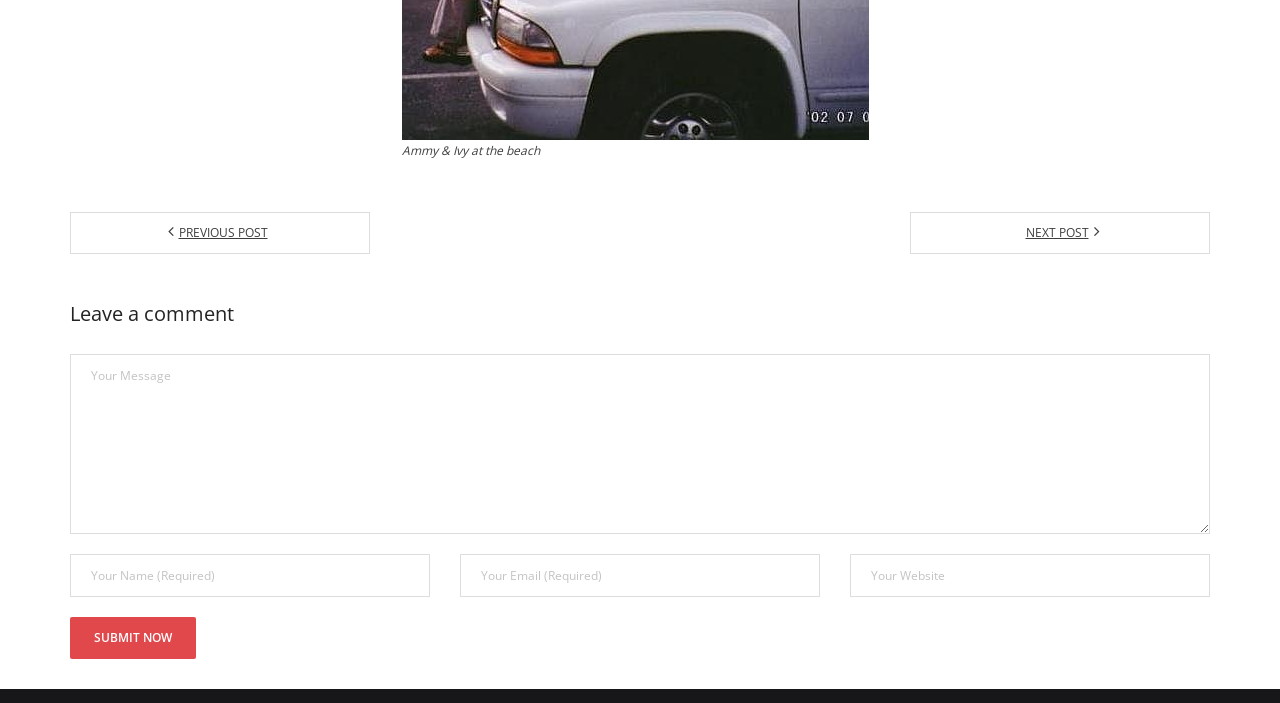Using the information from the screenshot, answer the following question thoroughly:
What is the function of the button at the bottom?

The button at the bottom has the text 'SUBMIT NOW' on it, indicating that it is for submitting the user's input.